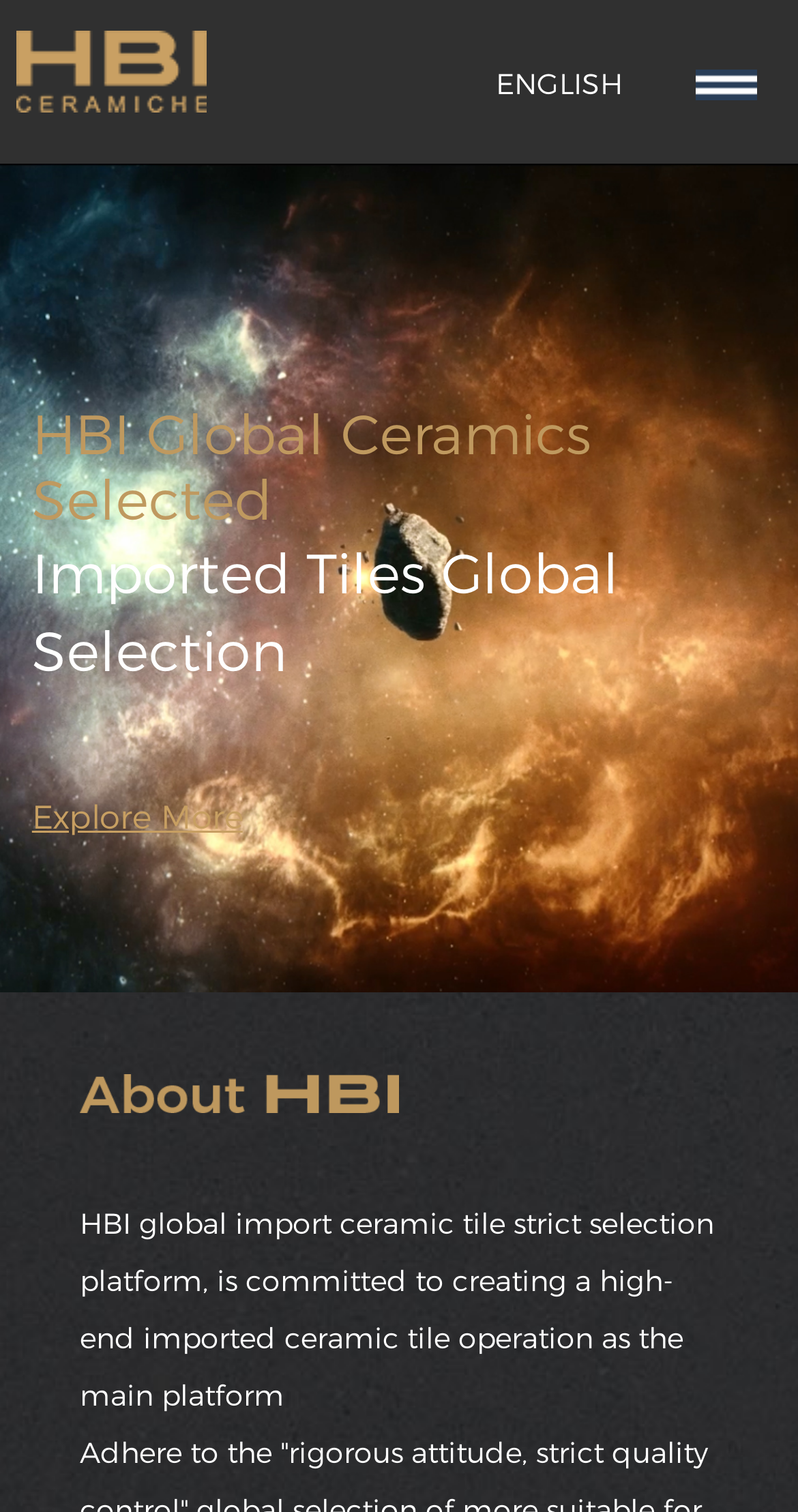Analyze the image and provide a detailed answer to the question: What is the name of the platform?

The name of the platform can be found in the heading element at the top of the page, which contains the text 'HBI' and an image with the same name.